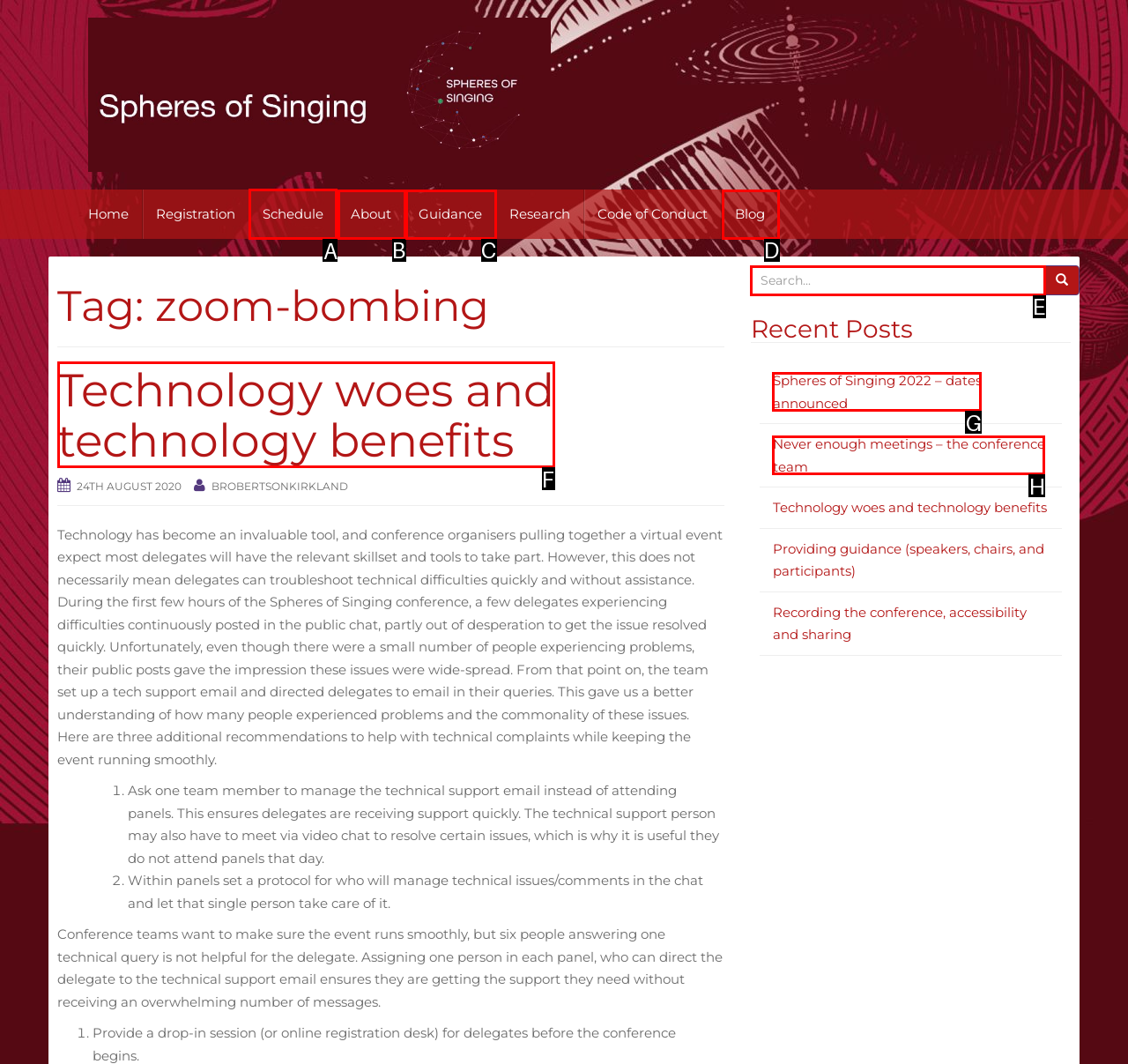Identify the HTML element you need to click to achieve the task: View the 'Schedule' page. Respond with the corresponding letter of the option.

A